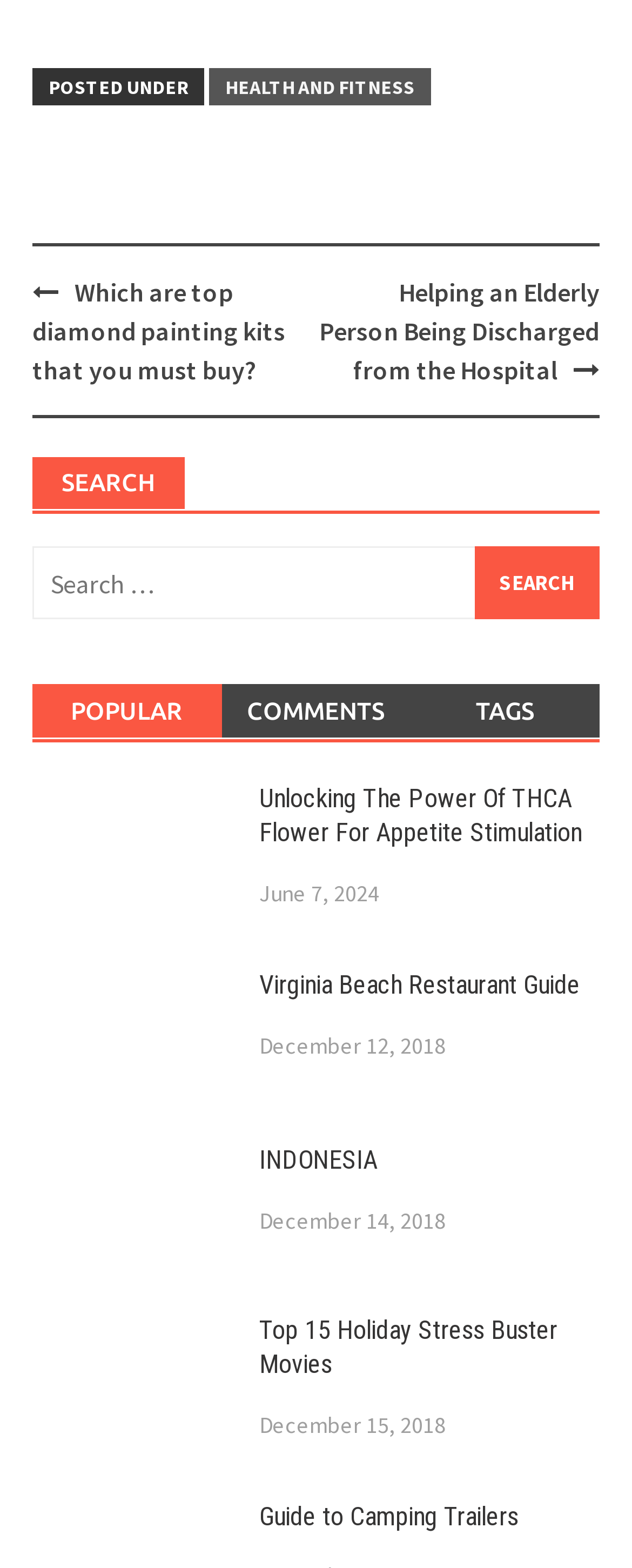Please study the image and answer the question comprehensively:
What is the title of the first article on the page?

I looked for the first heading element on the page and found the title 'Unlocking The Power Of THCA Flower For Appetite Stimulation'.